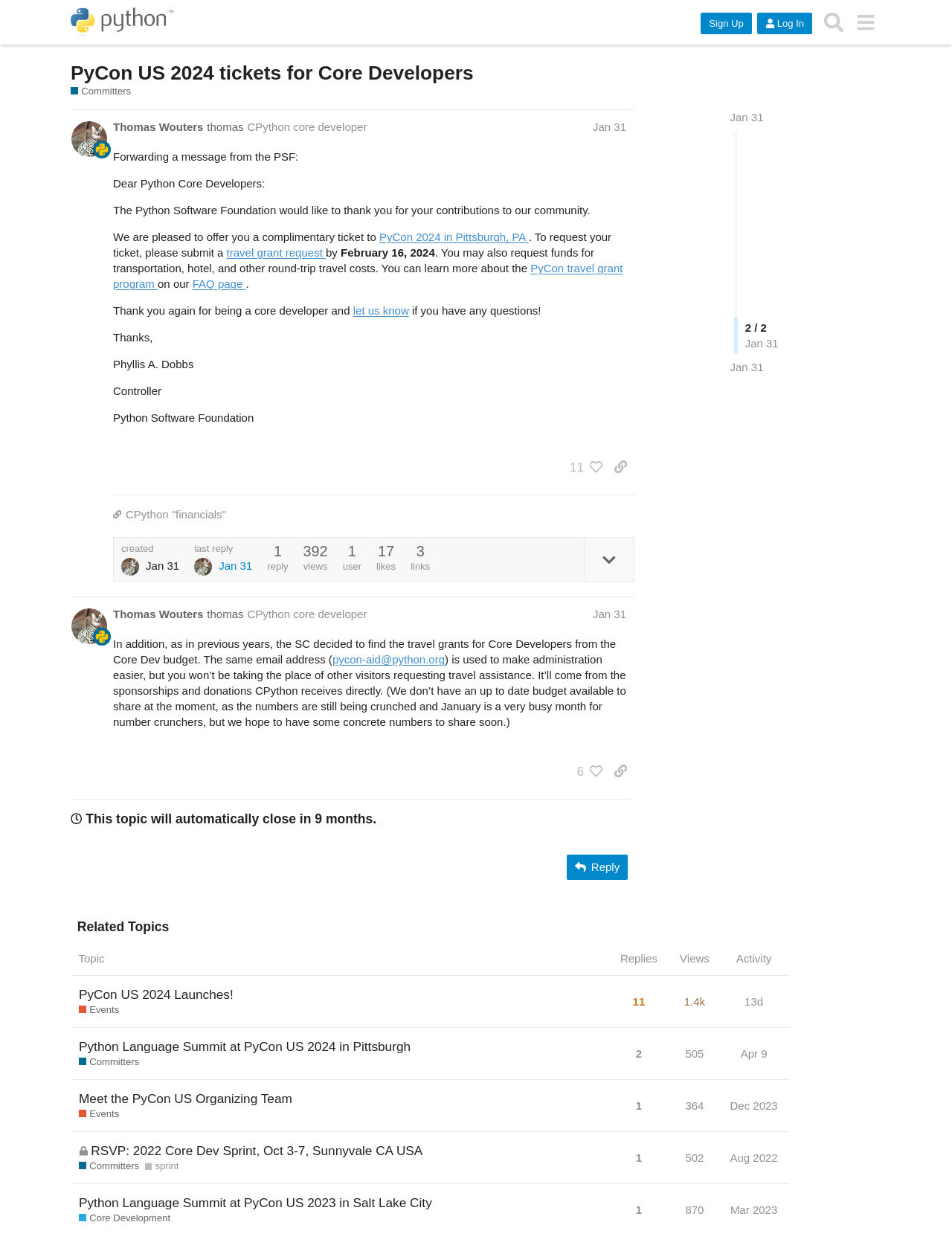Give a one-word or one-phrase response to the question:
How many people liked the first post?

11